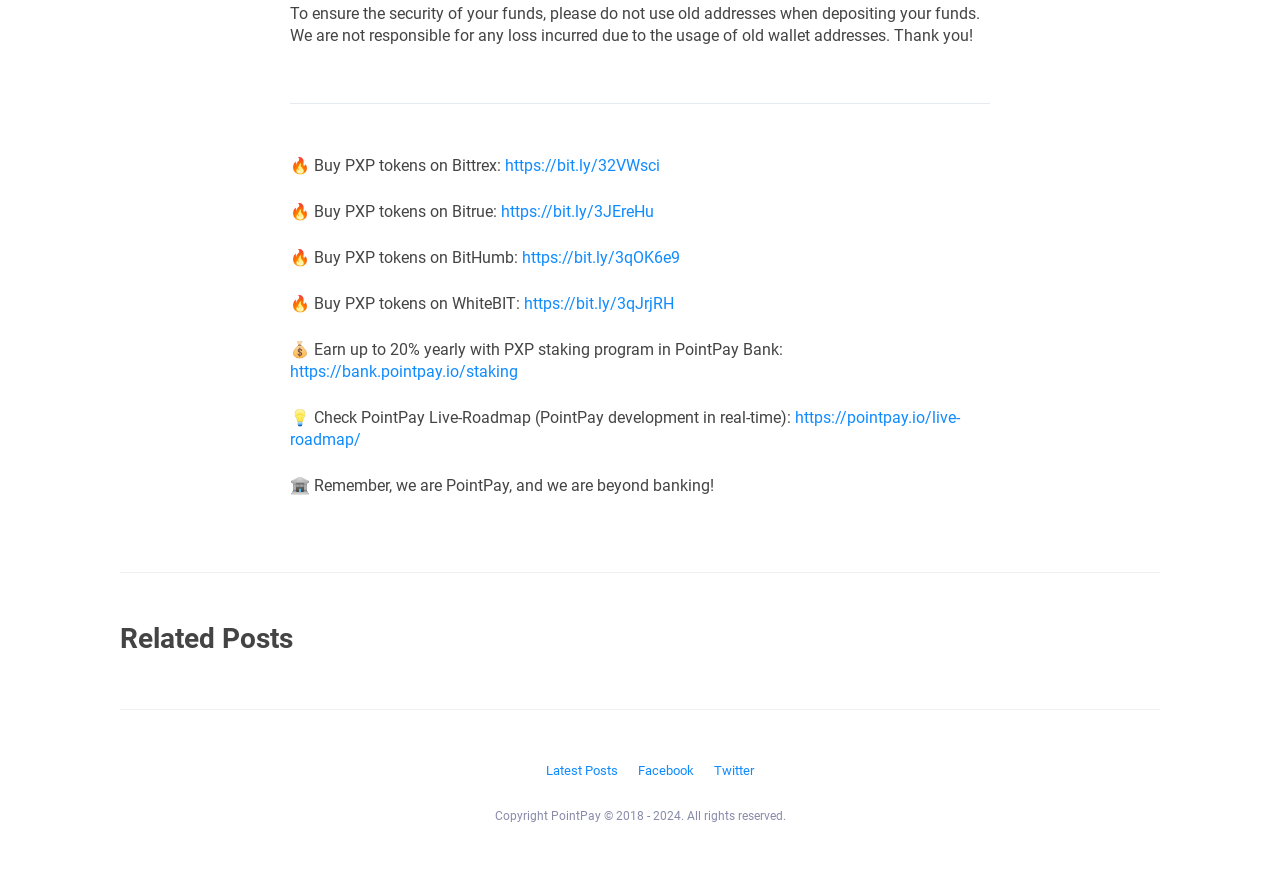Could you highlight the region that needs to be clicked to execute the instruction: "Check PointPay Live-Roadmap"?

[0.227, 0.468, 0.75, 0.515]